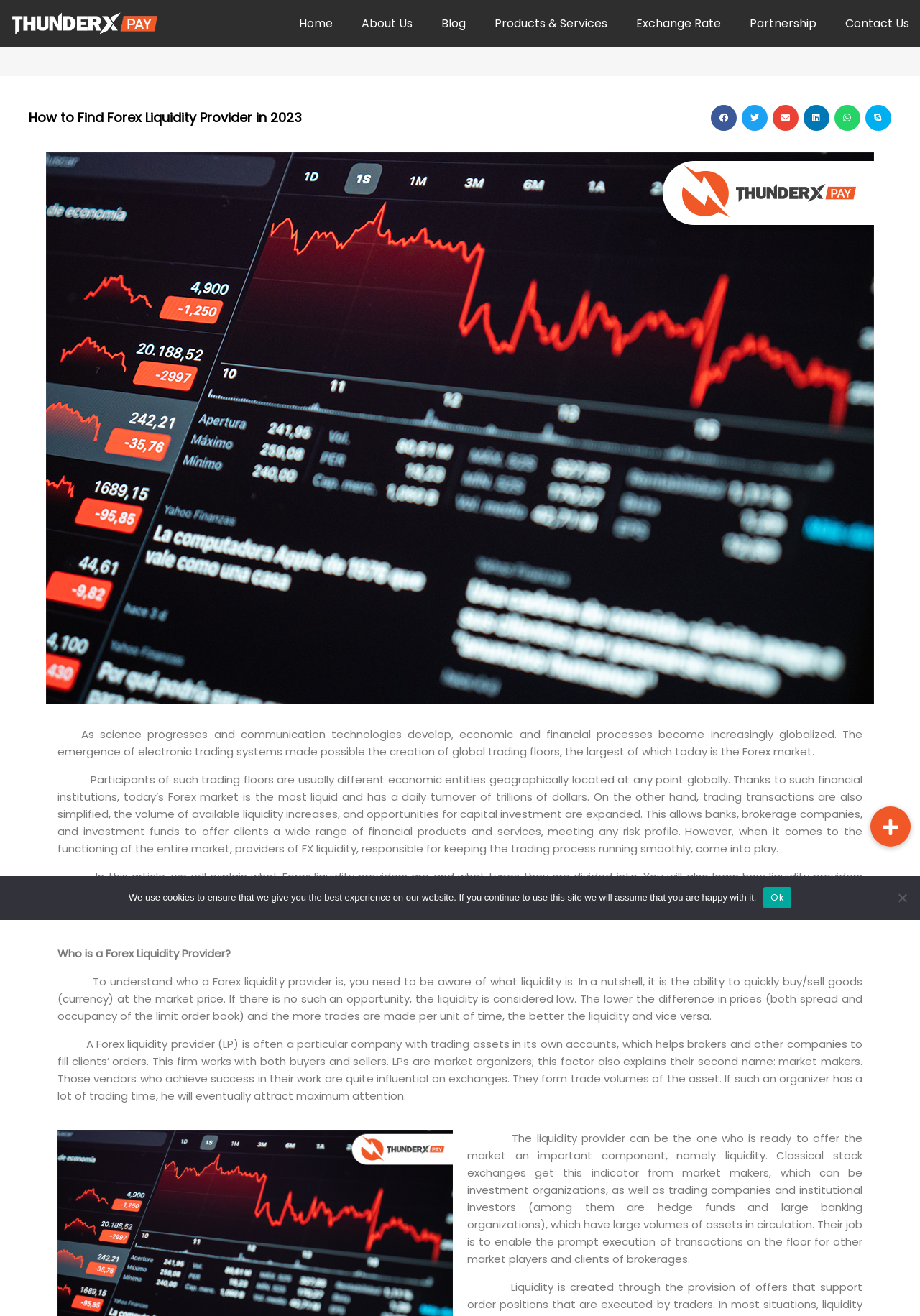What is the topic of the article on this webpage?
Please provide a single word or phrase answer based on the image.

Forex liquidity provider